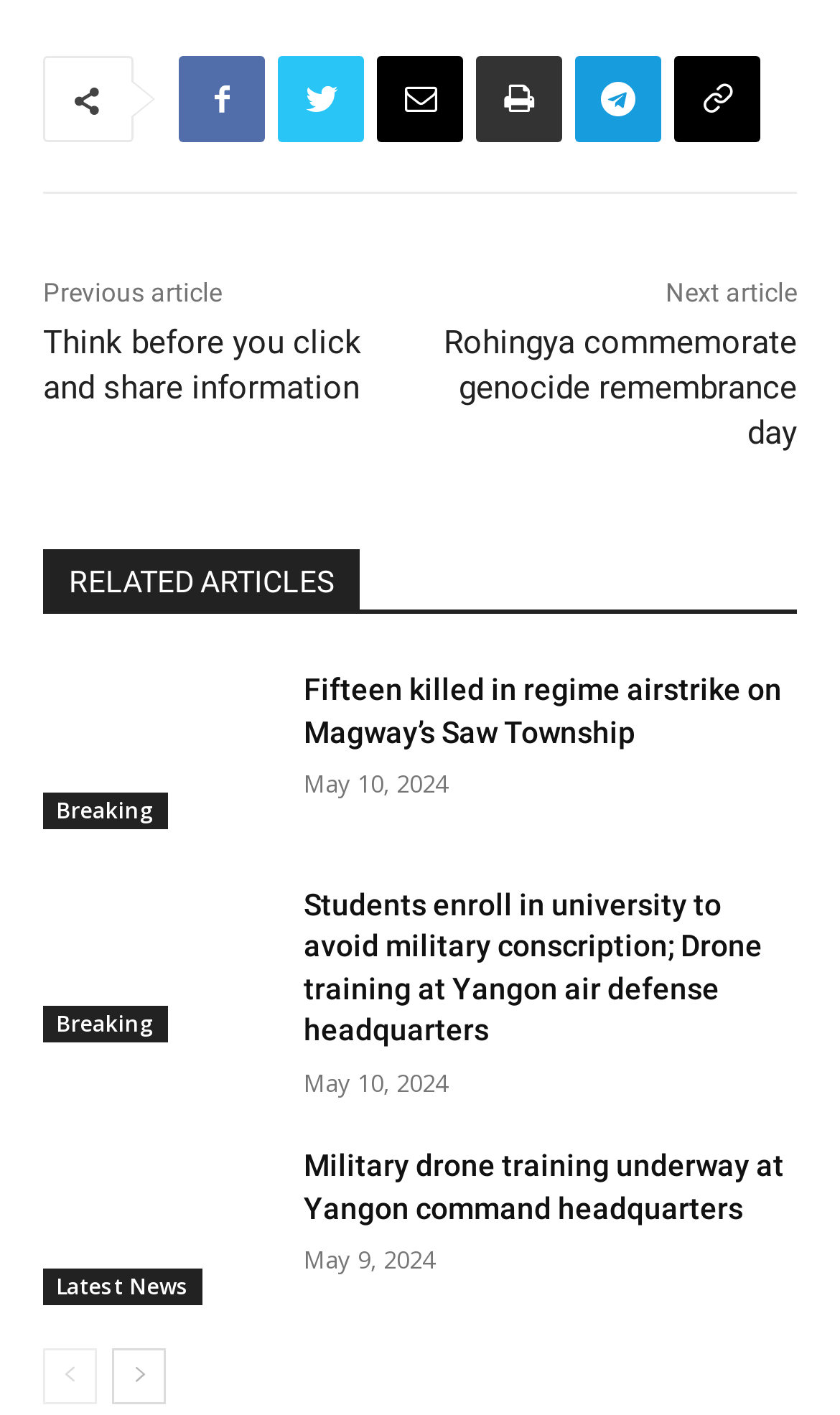Please provide a brief answer to the following inquiry using a single word or phrase:
What is the title of the section above the article headings?

RELATED ARTICLES